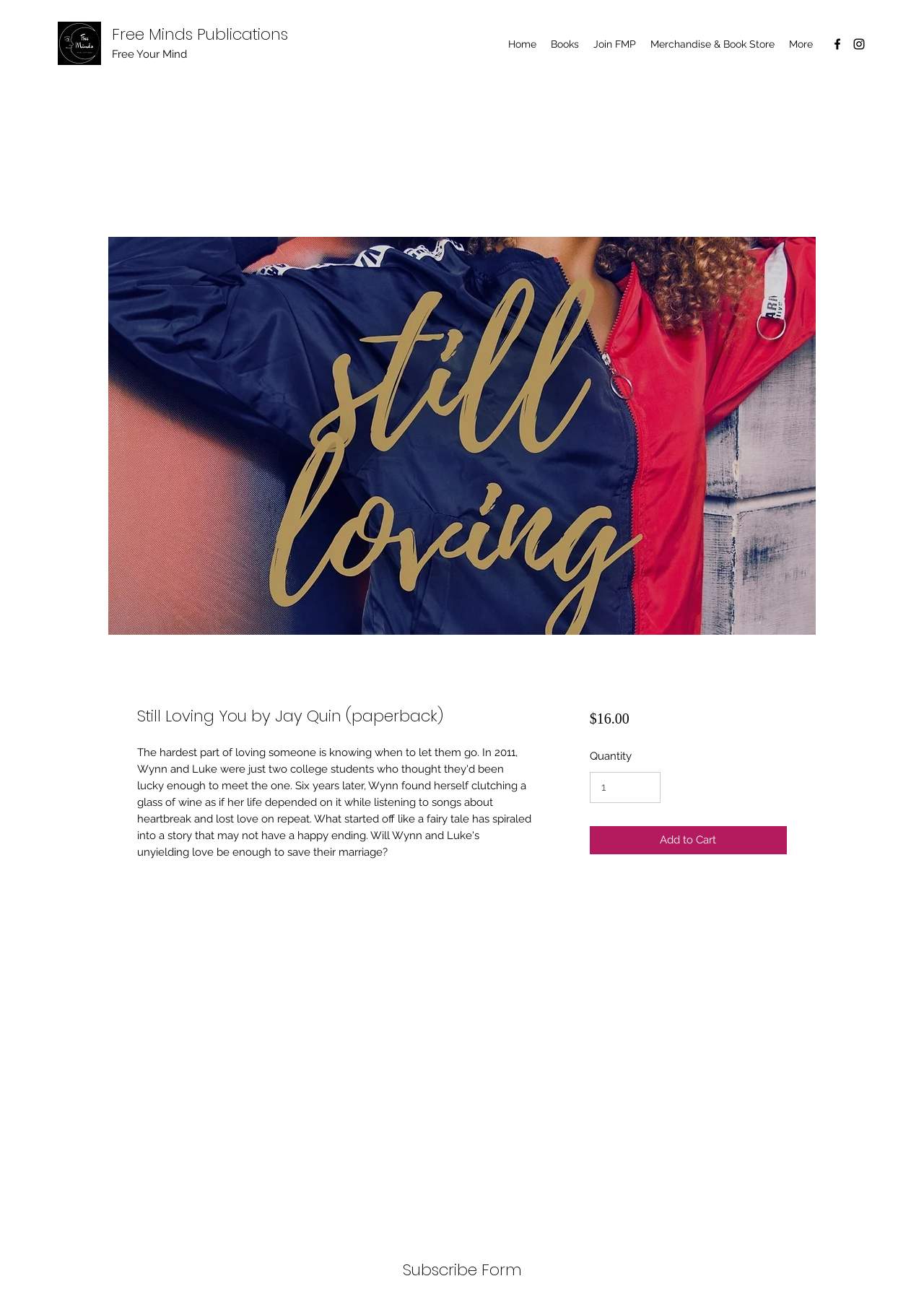Determine the bounding box coordinates of the clickable region to execute the instruction: "Sign up for an account". The coordinates should be four float numbers between 0 and 1, denoted as [left, top, right, bottom].

None